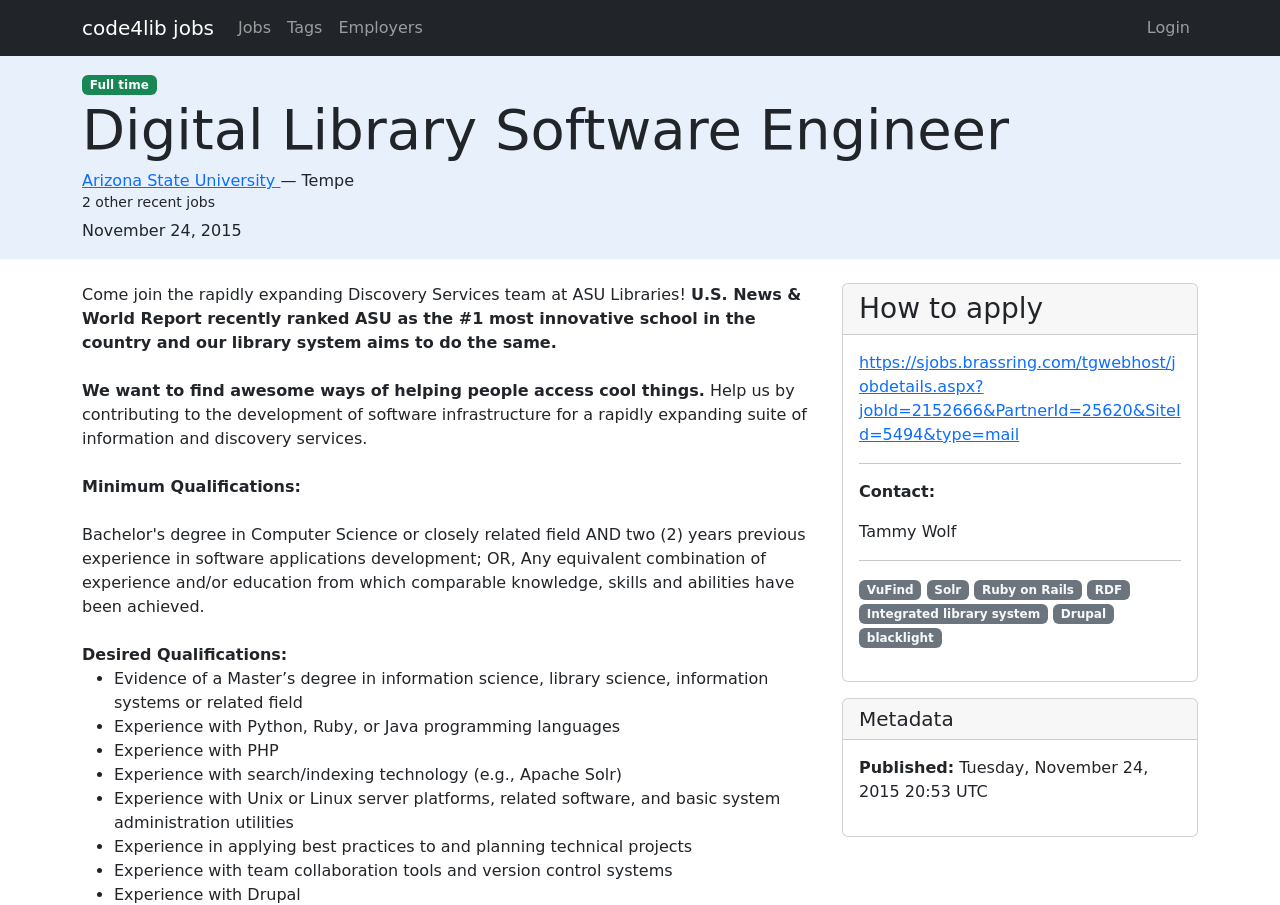From the element description: "Full time", extract the bounding box coordinates of the UI element. The coordinates should be expressed as four float numbers between 0 and 1, in the order [left, top, right, bottom].

[0.064, 0.083, 0.122, 0.105]